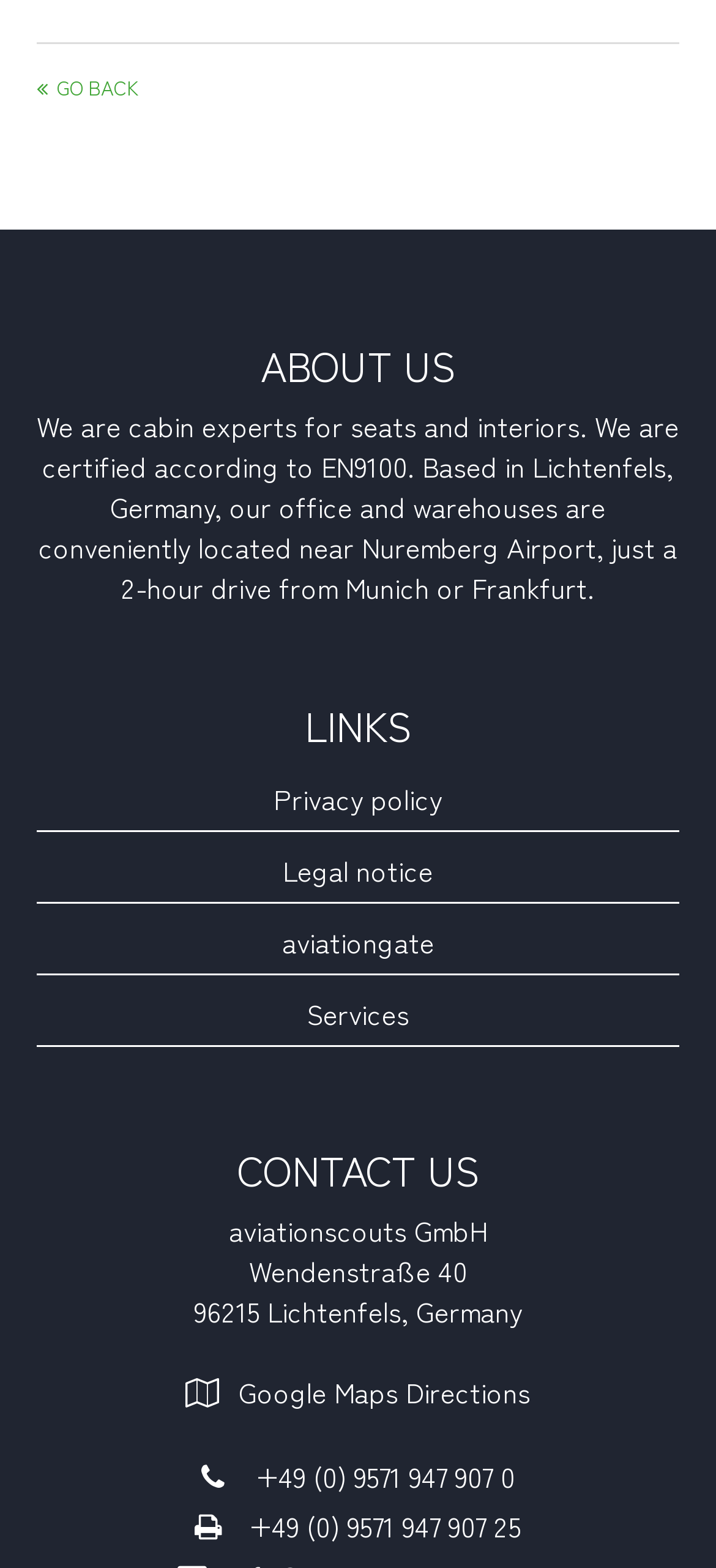Based on the image, provide a detailed response to the question:
What is the phone number for contact?

The phone number for contact is mentioned in the 'CONTACT US' section, where it is explicitly stated as '+49 (0) 9571 947 907 0'.